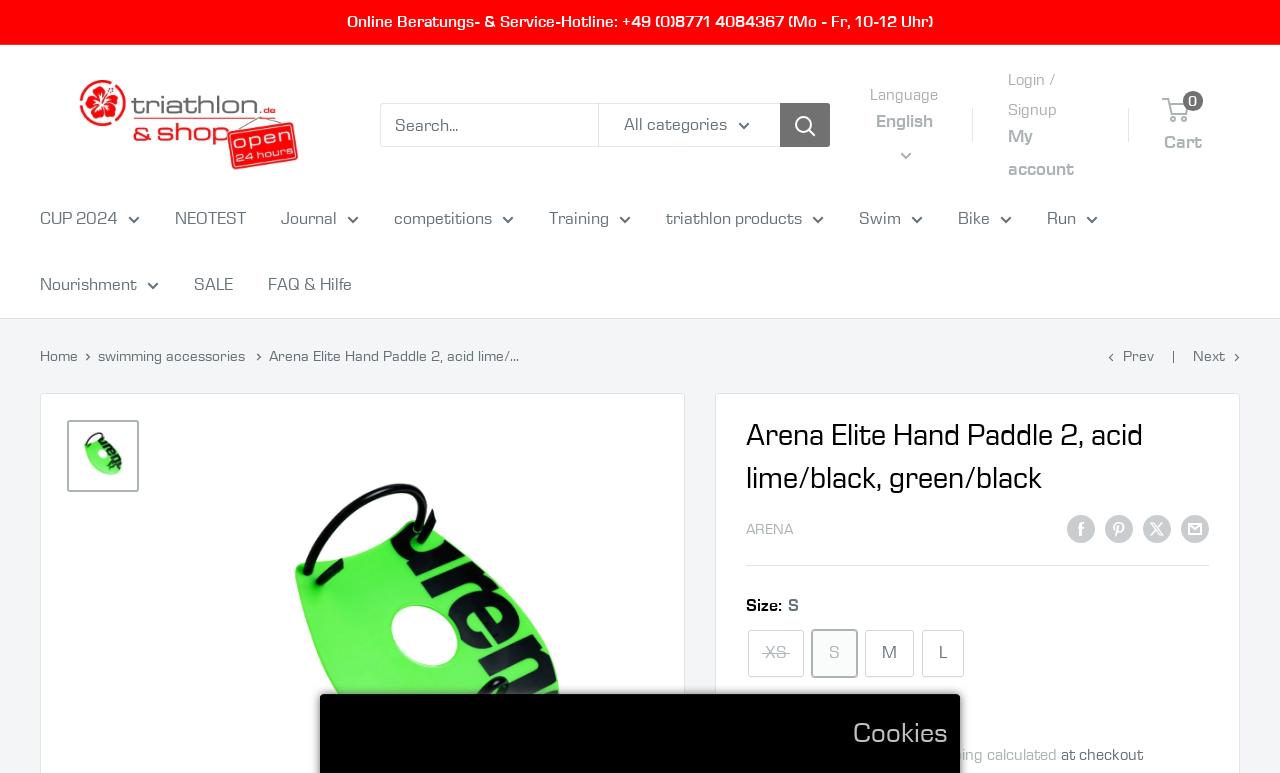What is the phone number for the hotline?
Refer to the image and provide a one-word or short phrase answer.

+49 (0)8771 4084367